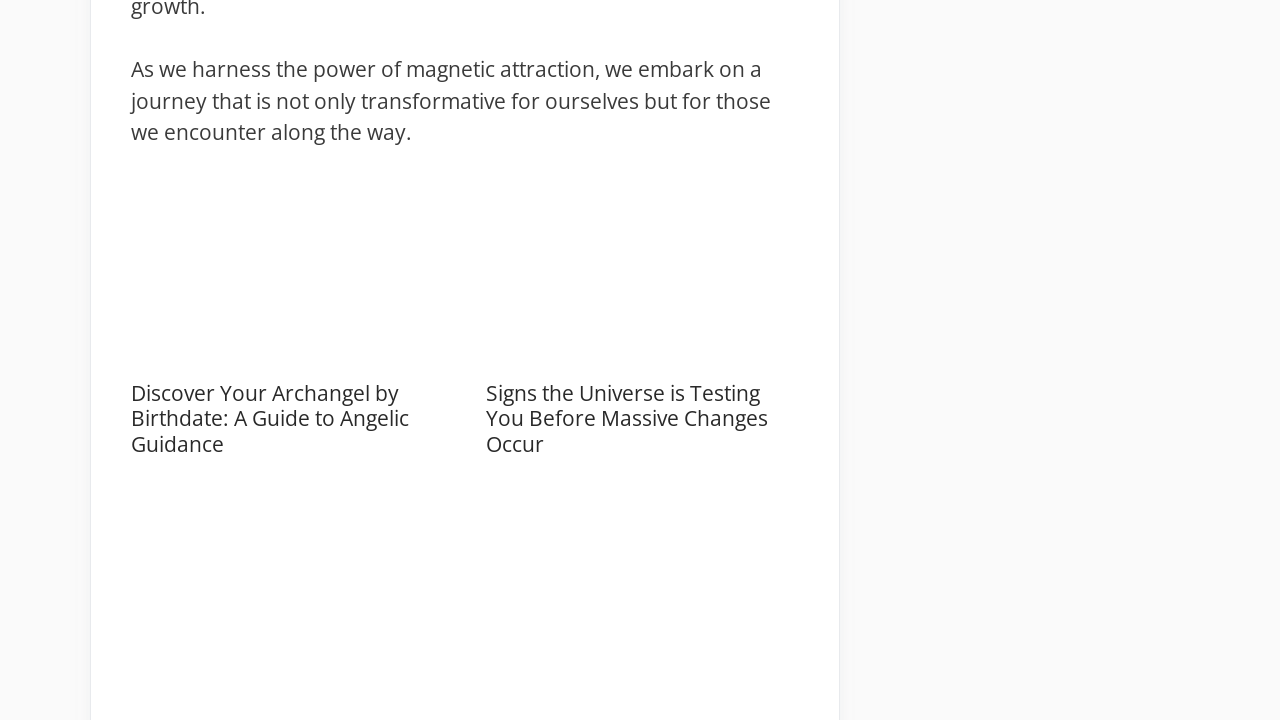Please specify the bounding box coordinates for the clickable region that will help you carry out the instruction: "Explore the spiritual meaning behind a picture falling off the wall".

[0.102, 0.797, 0.341, 0.906]